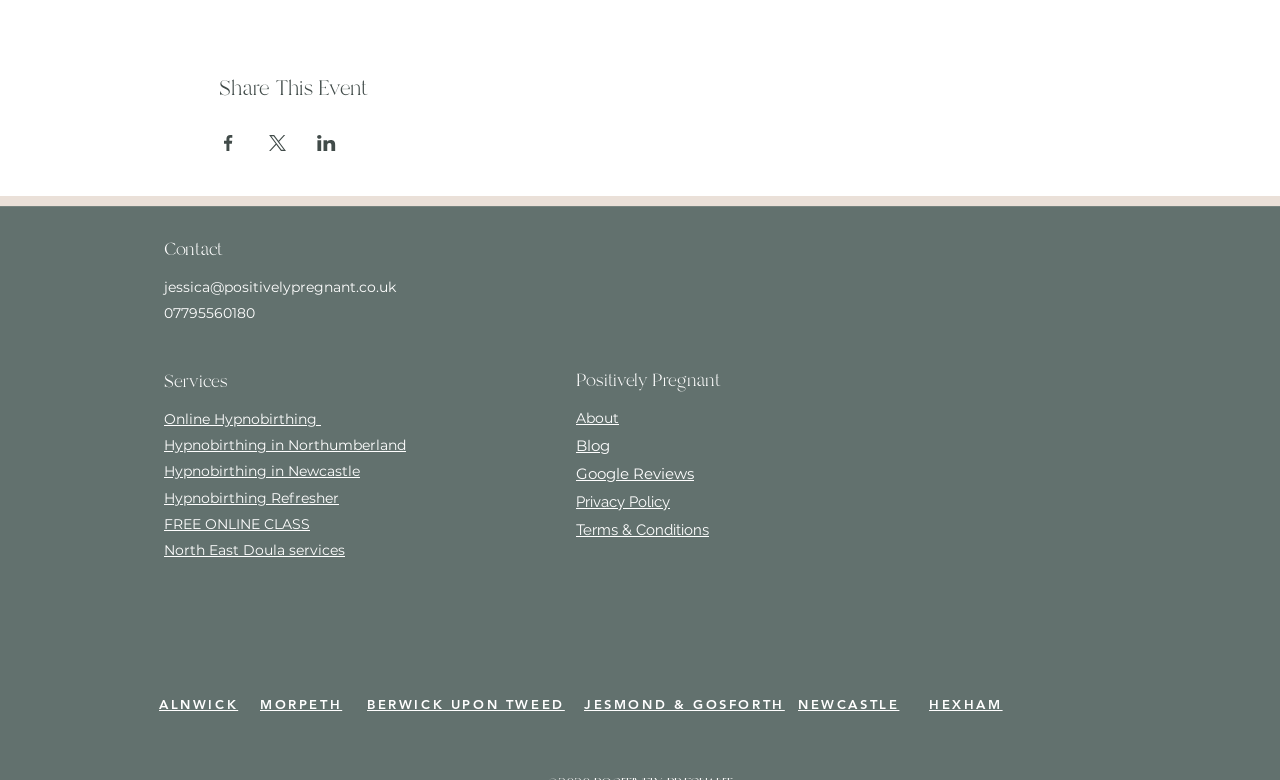Locate the bounding box coordinates of the clickable area to execute the instruction: "Share event on Facebook". Provide the coordinates as four float numbers between 0 and 1, represented as [left, top, right, bottom].

[0.171, 0.173, 0.186, 0.194]